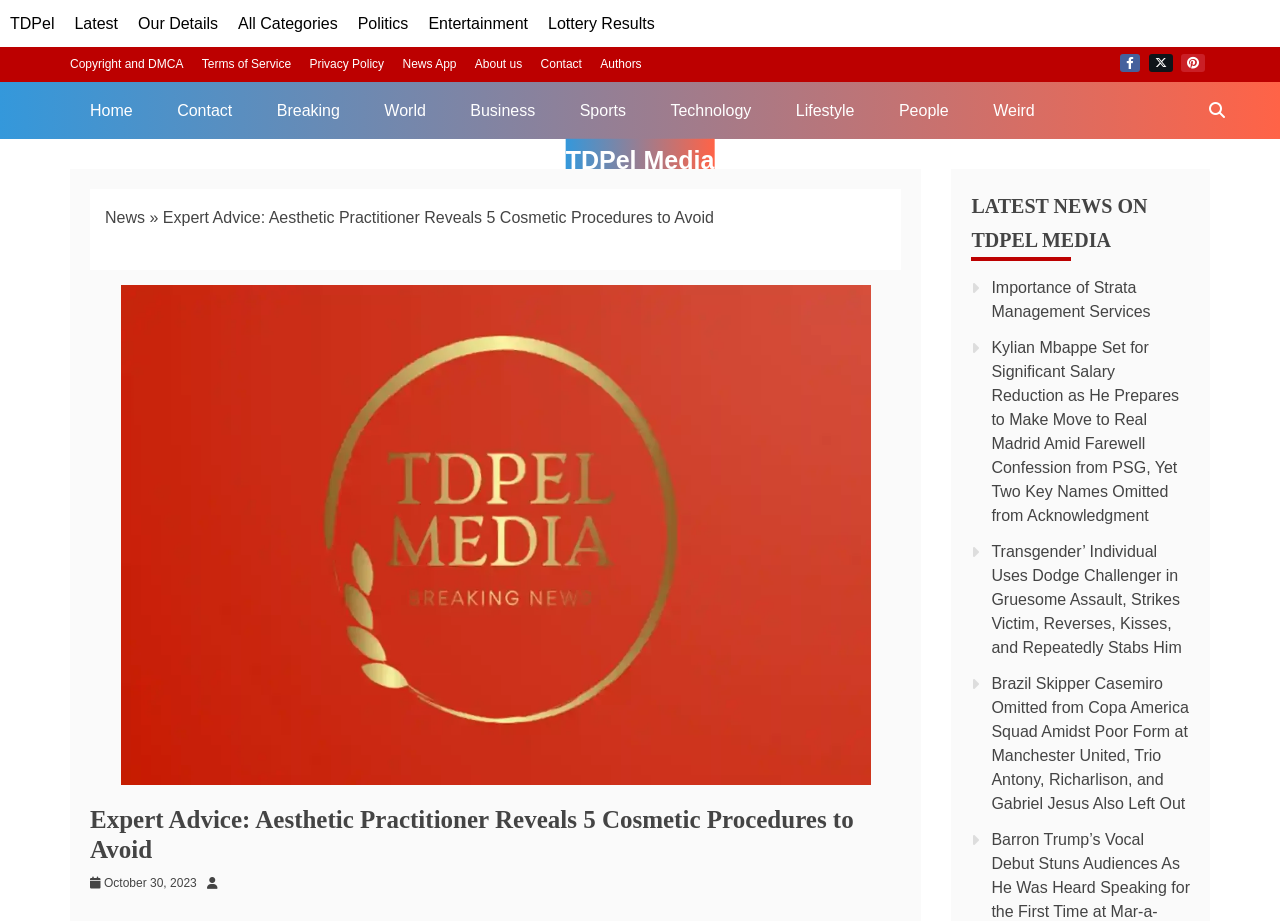Please provide the bounding box coordinates in the format (top-left x, top-left y, bottom-right x, bottom-right y). Remember, all values are floating point numbers between 0 and 1. What is the bounding box coordinate of the region described as: Terms of Service

[0.158, 0.062, 0.227, 0.077]